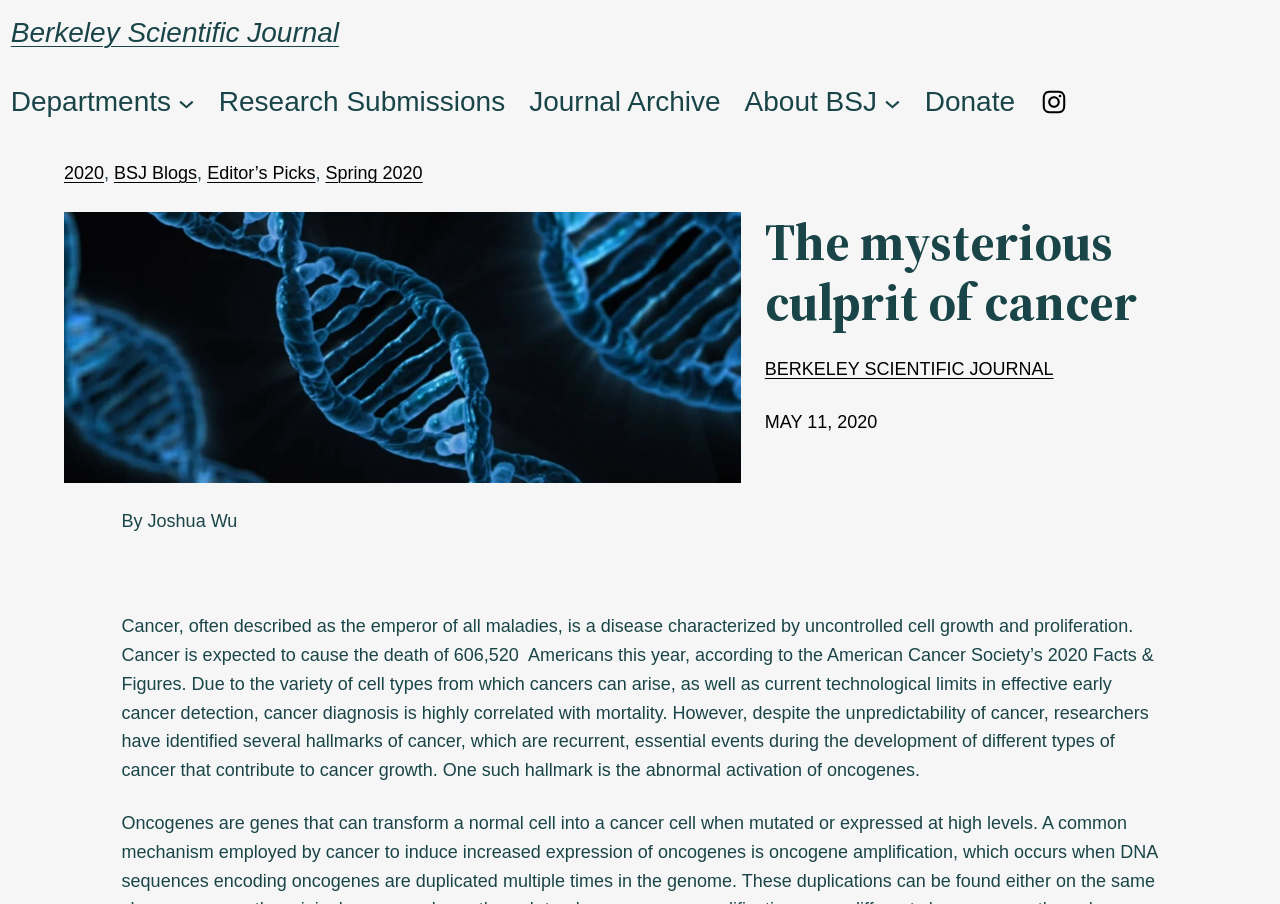Please provide a short answer using a single word or phrase for the question:
What is the purpose of the navigation menu?

To navigate to different sections